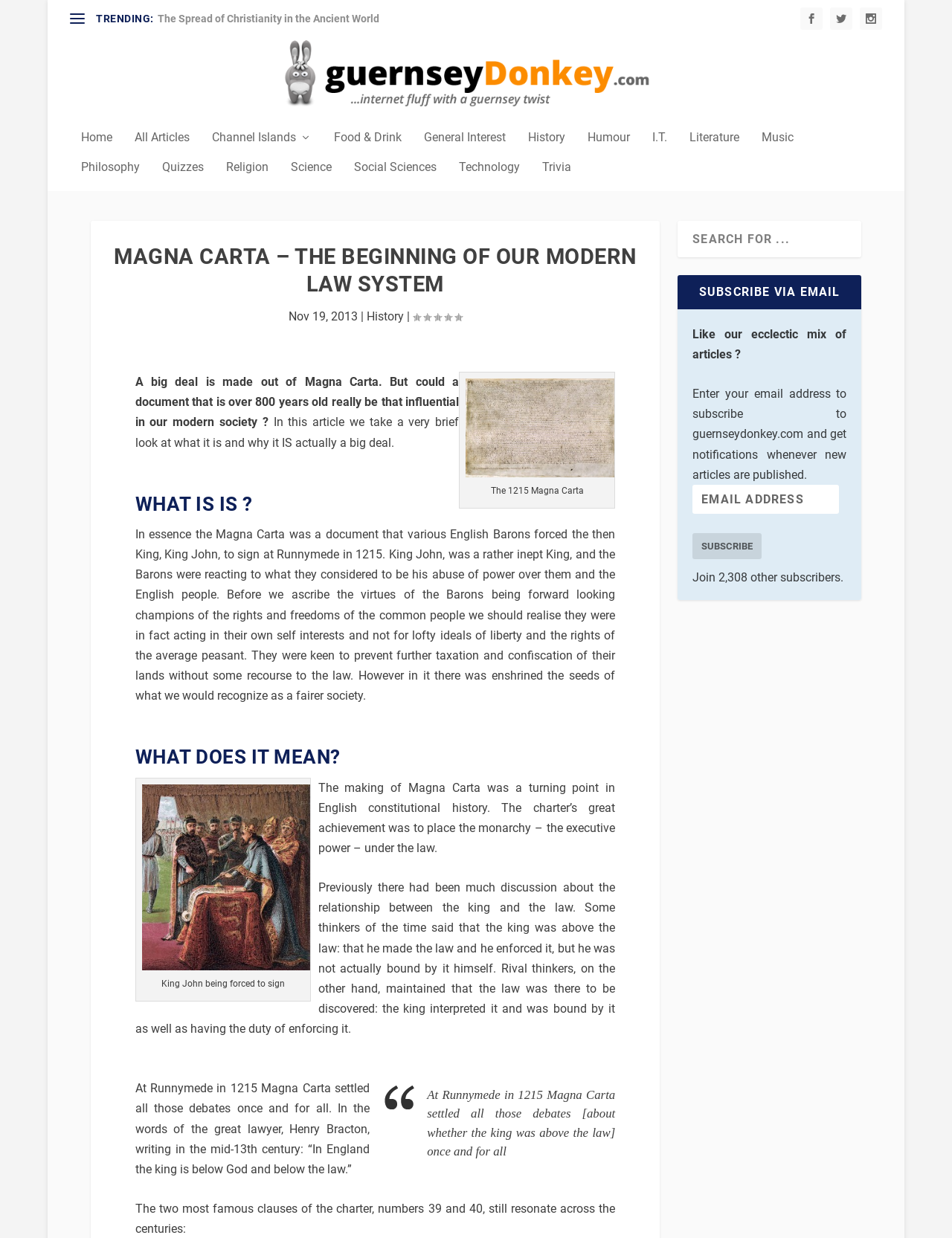Can you pinpoint the bounding box coordinates for the clickable element required for this instruction: "Search for something"? The coordinates should be four float numbers between 0 and 1, i.e., [left, top, right, bottom].

[0.712, 0.178, 0.905, 0.208]